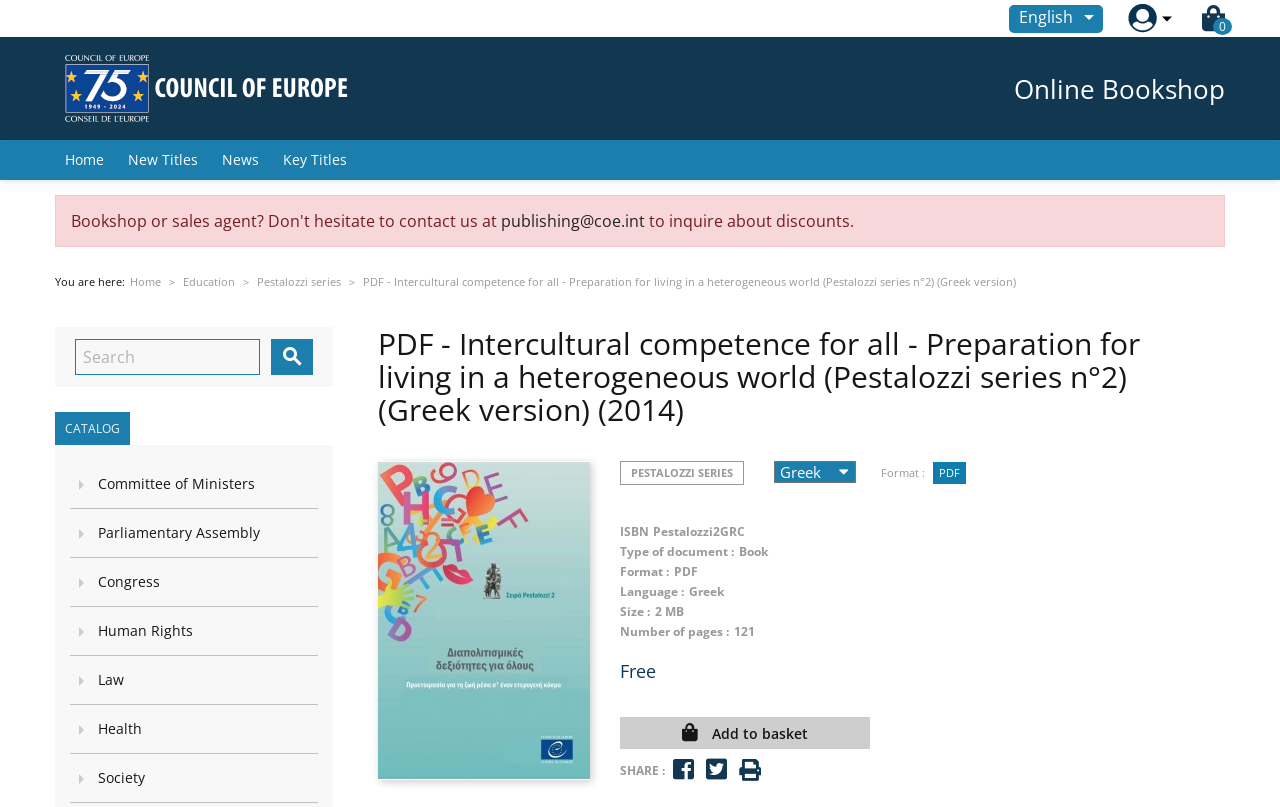Determine the bounding box coordinates of the element's region needed to click to follow the instruction: "View catalog". Provide these coordinates as four float numbers between 0 and 1, formatted as [left, top, right, bottom].

[0.043, 0.511, 0.102, 0.552]